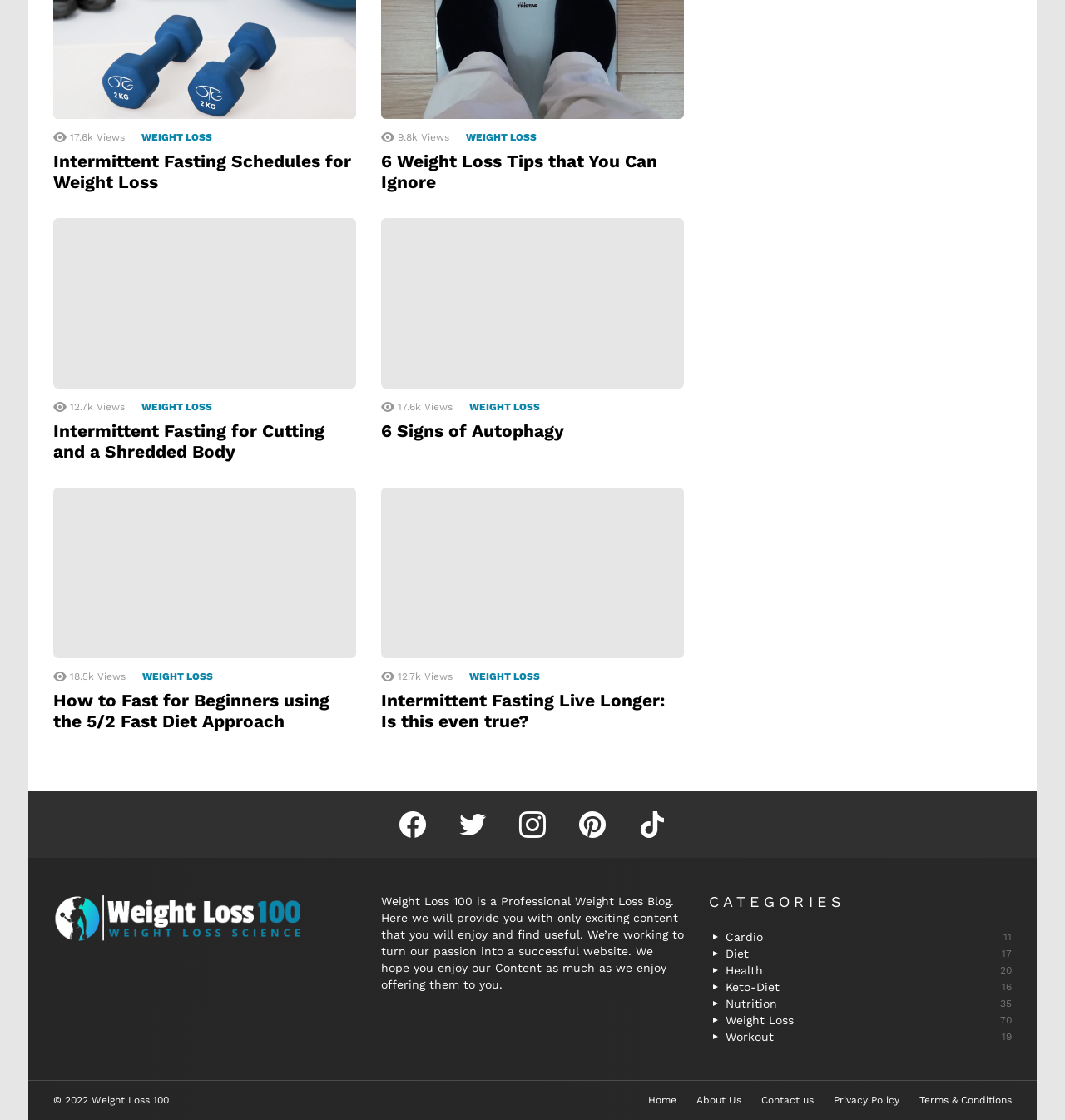Locate the bounding box of the user interface element based on this description: "Keto-Diet 16".

[0.666, 0.874, 0.95, 0.888]